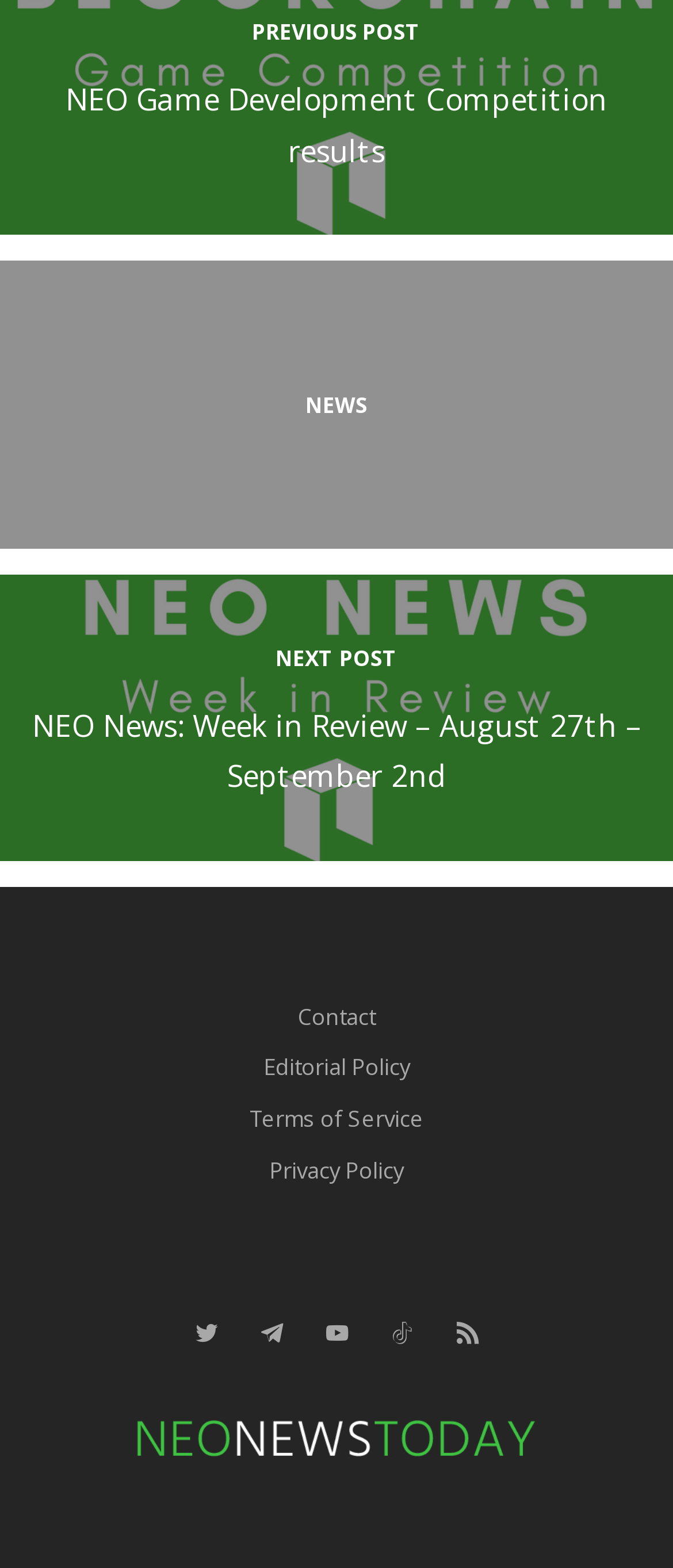Kindly determine the bounding box coordinates of the area that needs to be clicked to fulfill this instruction: "Click the ORK Framework logo".

None